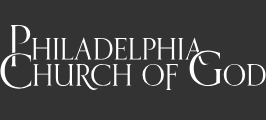Respond to the question with just a single word or phrase: 
What is the effect of the background color on the lettering?

Makes it stand out